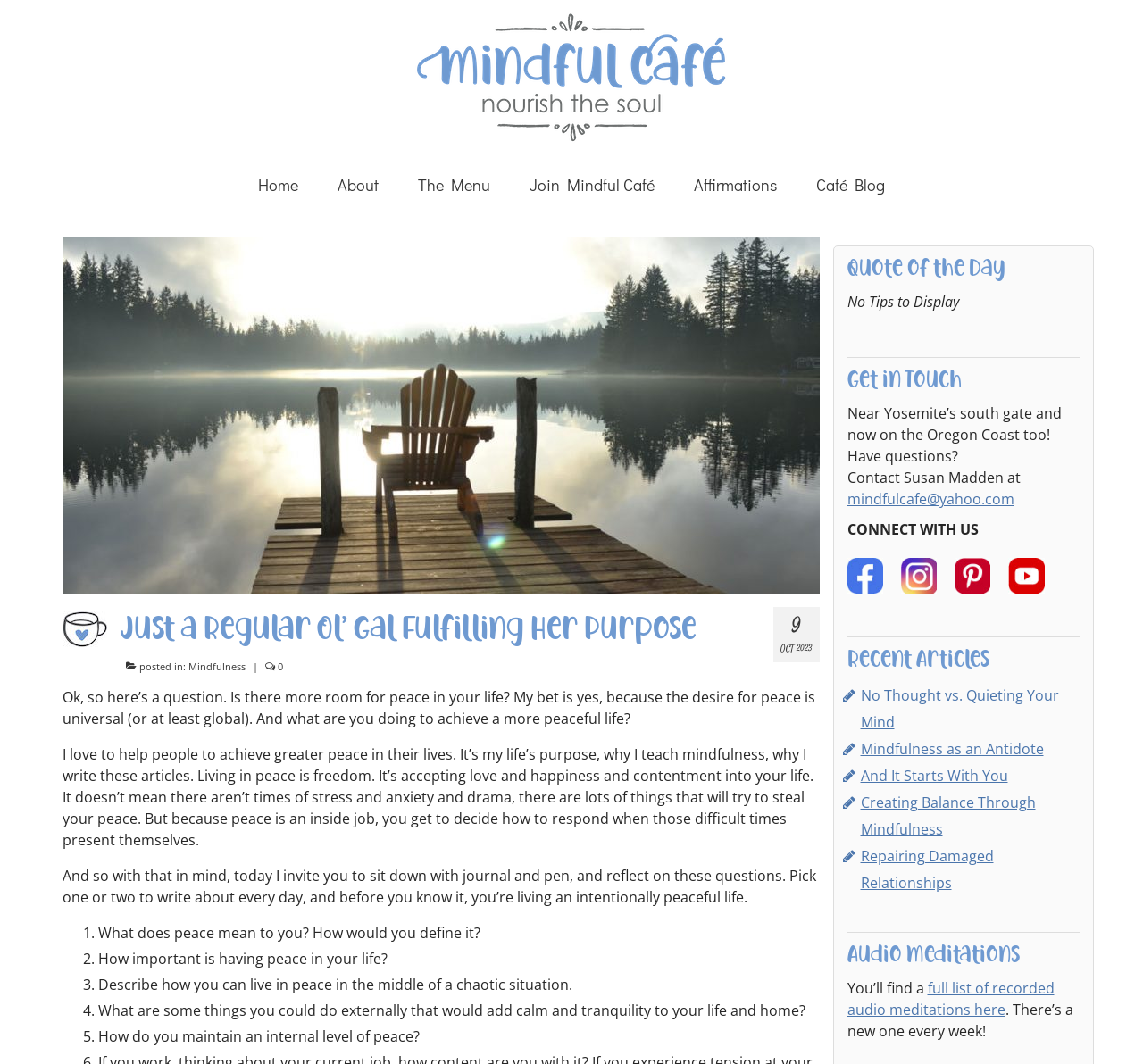Using the information from the screenshot, answer the following question thoroughly:
What is the topic of the 'Quote of the Day' section?

The 'Quote of the Day' section is empty, and it says 'No Tips to Display', indicating that there is no quote available for the day.